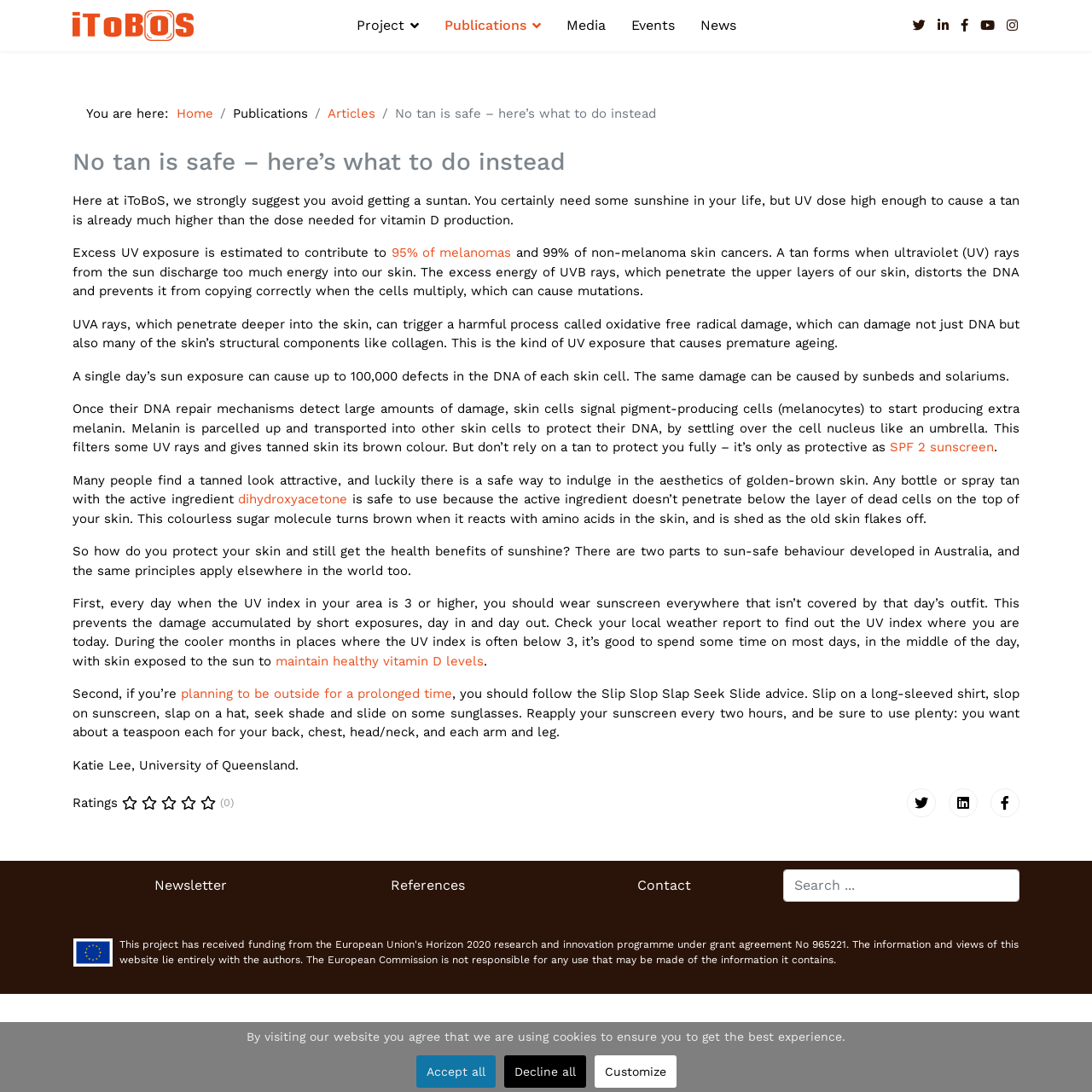Specify the bounding box coordinates of the region I need to click to perform the following instruction: "Go to the Publications page". The coordinates must be four float numbers in the range of 0 to 1, i.e., [left, top, right, bottom].

[0.213, 0.097, 0.282, 0.111]